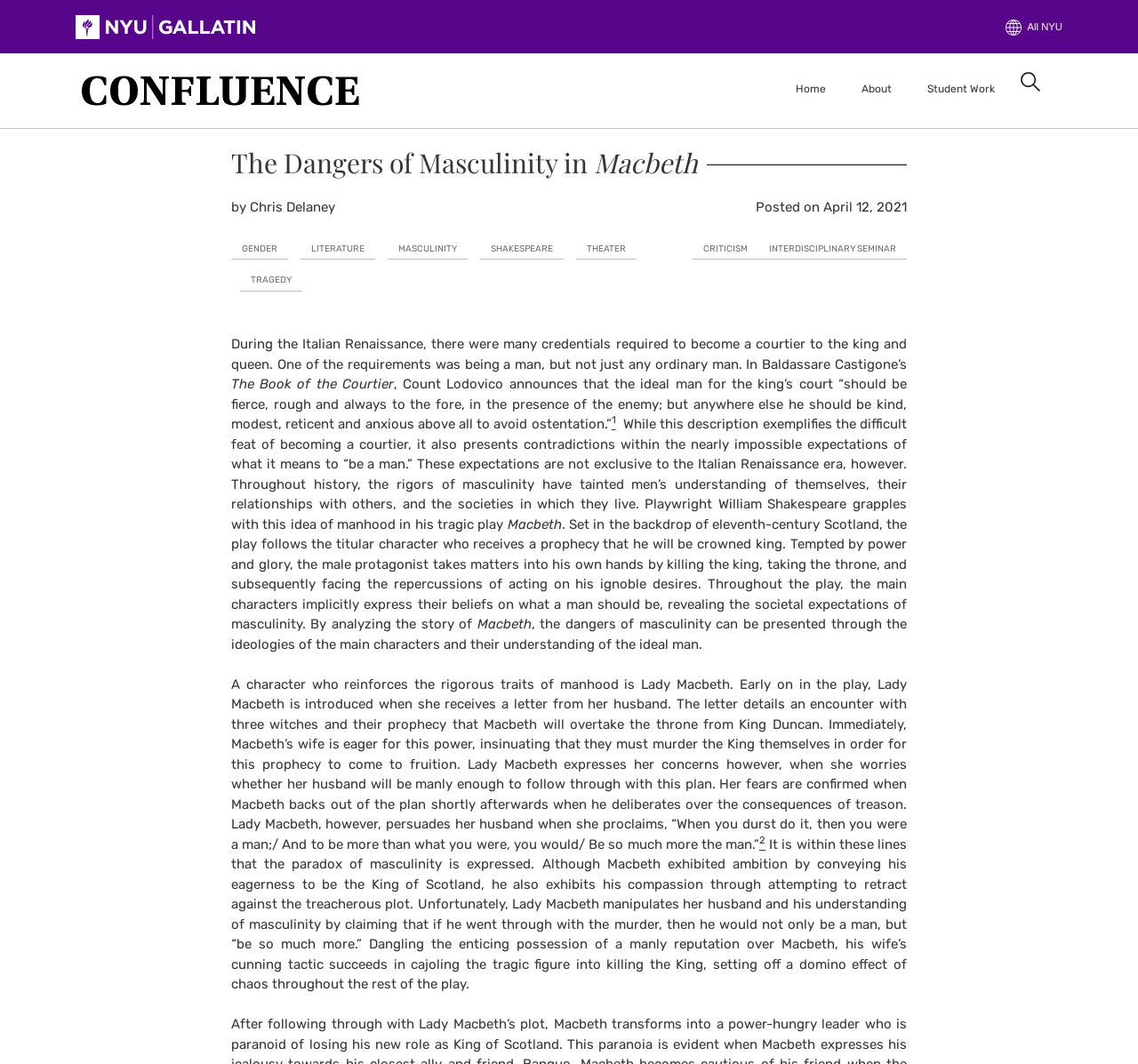Who is the author of the article?
Give a single word or phrase answer based on the content of the image.

Chris Delaney